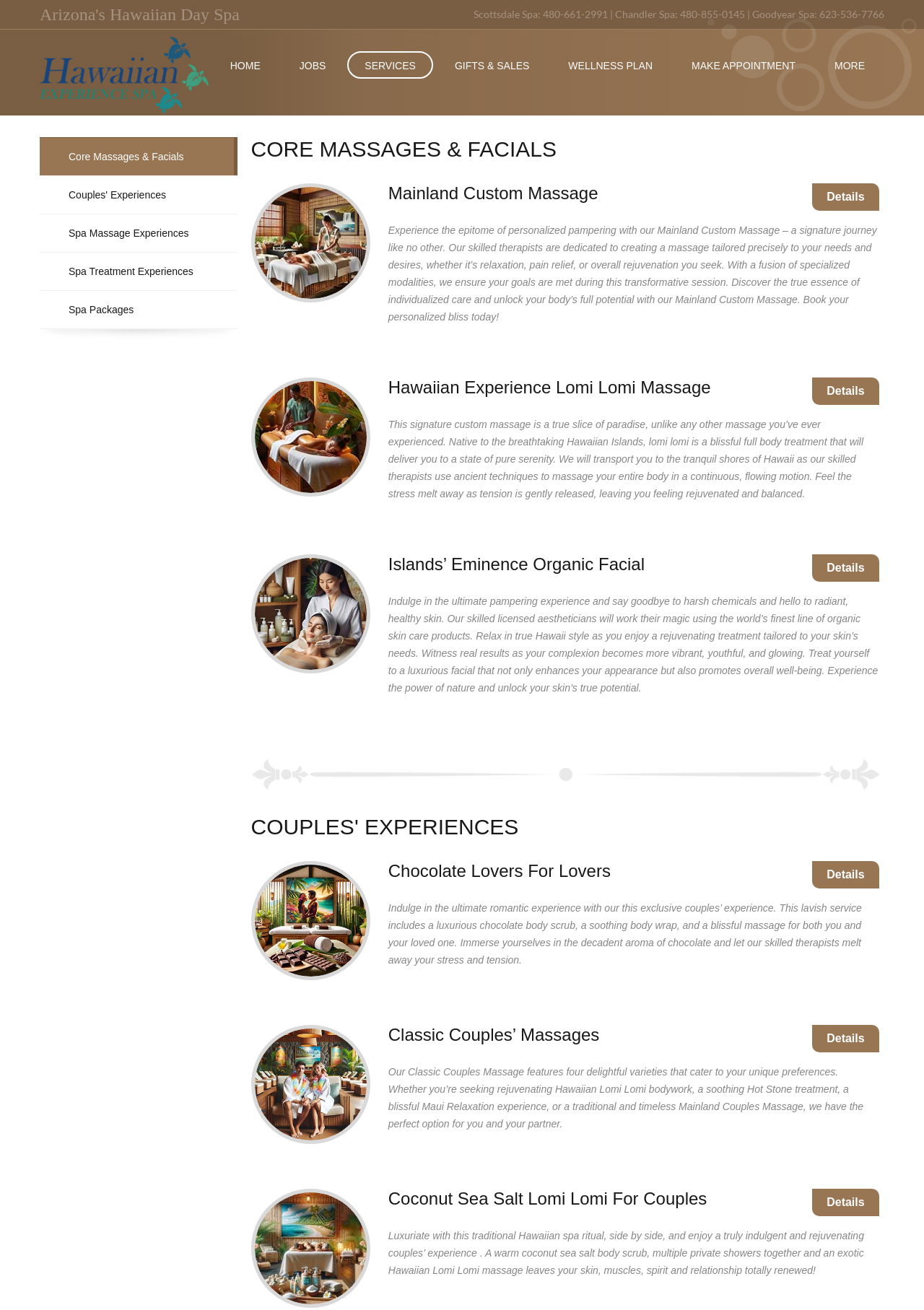Provide a comprehensive description of the webpage.

The webpage is about Hawaiian Experience Spa, Arizona, showcasing their various spa services. At the top, there is a phone number section with three phone numbers for different locations: Scottsdale, Chandler, and Goodyear. Below this, there is a logo of Hawaiian Experience Spa, which is an image with a link to the spa's homepage.

The main navigation menu is located below the logo, with seven links: HOME, JOBS, SERVICES, GIFTS & SALES, WELLNESS PLAN, MAKE APPOINTMENT, and MORE. The MORE link expands to reveal additional links to specific spa services, including Core Massages & Facials, Couples' Experiences, Spa Massage Experiences, Spa Treatment Experiences, and Spa Packages.

The main content of the webpage is divided into three sections: CORE MASSAGES & FACIALS, COUPLES' EXPERIENCES, and SPA PACKAGES. Each section has multiple articles with headings, images, and descriptive text.

In the CORE MASSAGES & FACIALS section, there are three articles. The first article describes the Mainland Custom Massage, with a heading, a link to details, and a paragraph of text explaining the service. The second article features an image of a woman receiving a lomi lomi massage, along with a heading, a link to details, and a paragraph of text describing the Hawaiian Experience Lomi Lomi Massage. The third article describes the Islands' Eminence Organic Facial, with a heading, a link to details, and a paragraph of text explaining the service.

In the COUPLES' EXPERIENCES section, there are three articles. The first article describes the Chocolate Lovers For Lovers experience, with a heading, a link to details, and a paragraph of text explaining the service. The second article describes the Classic Couples' Massages, with a heading, a link to details, and a paragraph of text explaining the service. The third article features an image of a male couple receiving a Coconut Sea Salt Lomi Lomi Massage, along with a heading, a link to details, and a paragraph of text describing the service.

Throughout the webpage, there are multiple images, headings, and links to details, providing a comprehensive overview of the spa services offered by Hawaiian Experience Spa, Arizona.